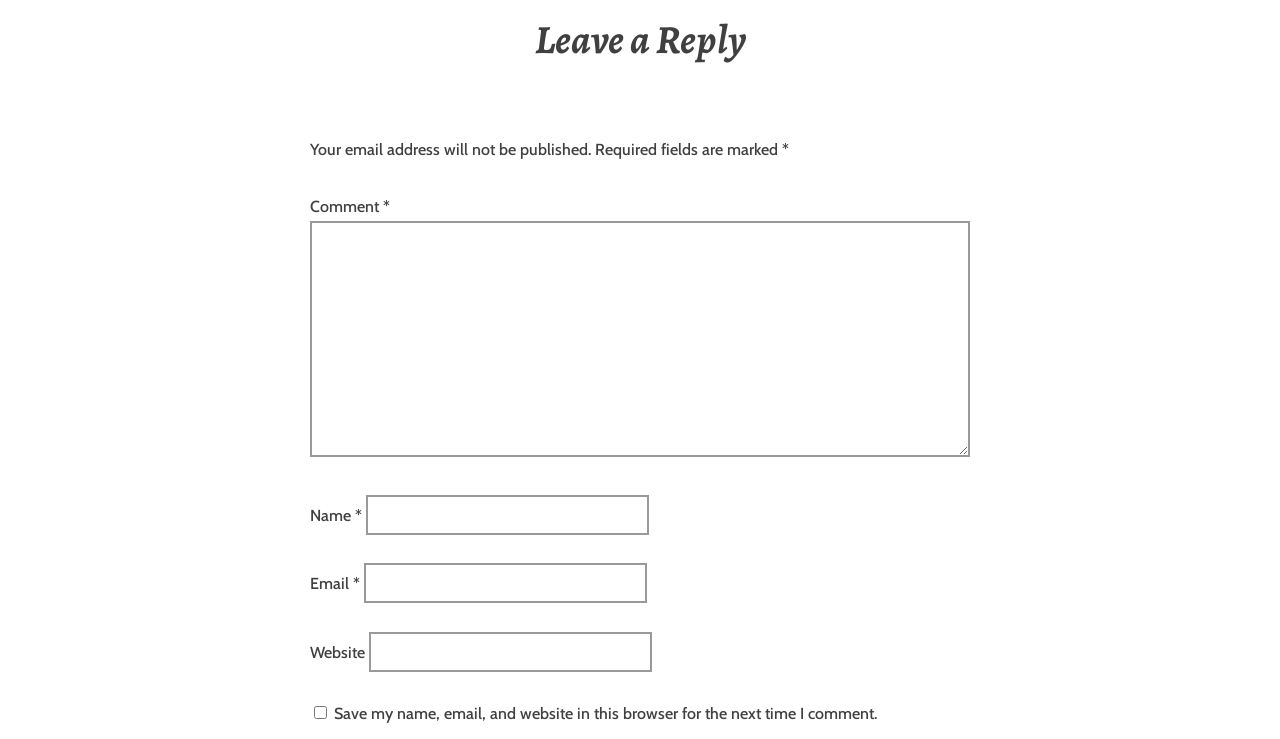Look at the image and write a detailed answer to the question: 
What is required to leave a reply?

Based on the webpage structure, it can be seen that there are three required fields to leave a reply: Name, Email, and Comment. These fields are marked with an asterisk (*) symbol, indicating that they are mandatory.